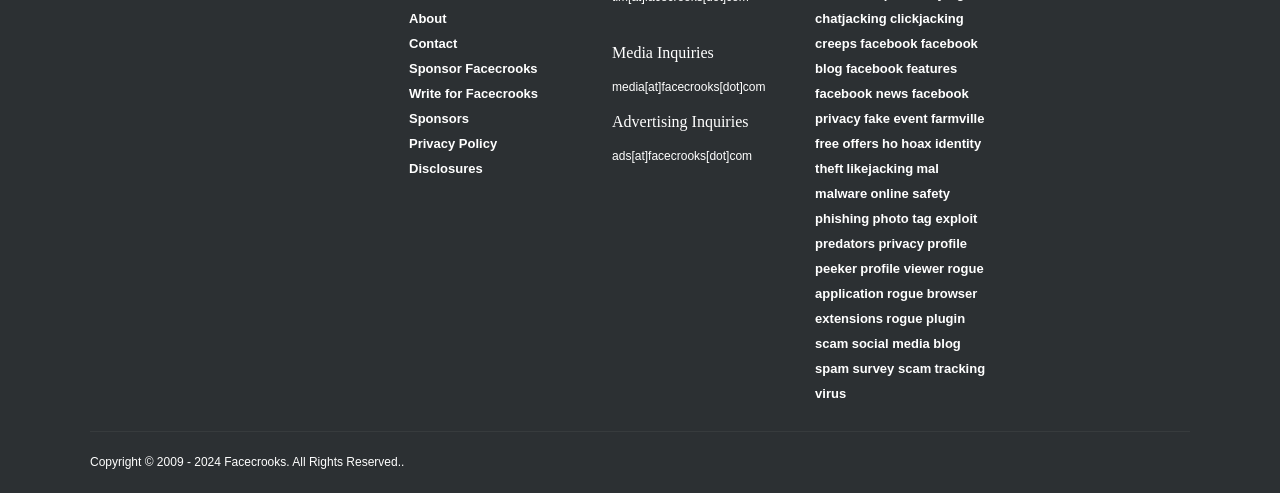What is the website's main topic?
Provide a comprehensive and detailed answer to the question.

Based on the links and headings on the webpage, it appears that the website is focused on discussing various issues and problems related to Facebook, such as privacy concerns, scams, and malware.